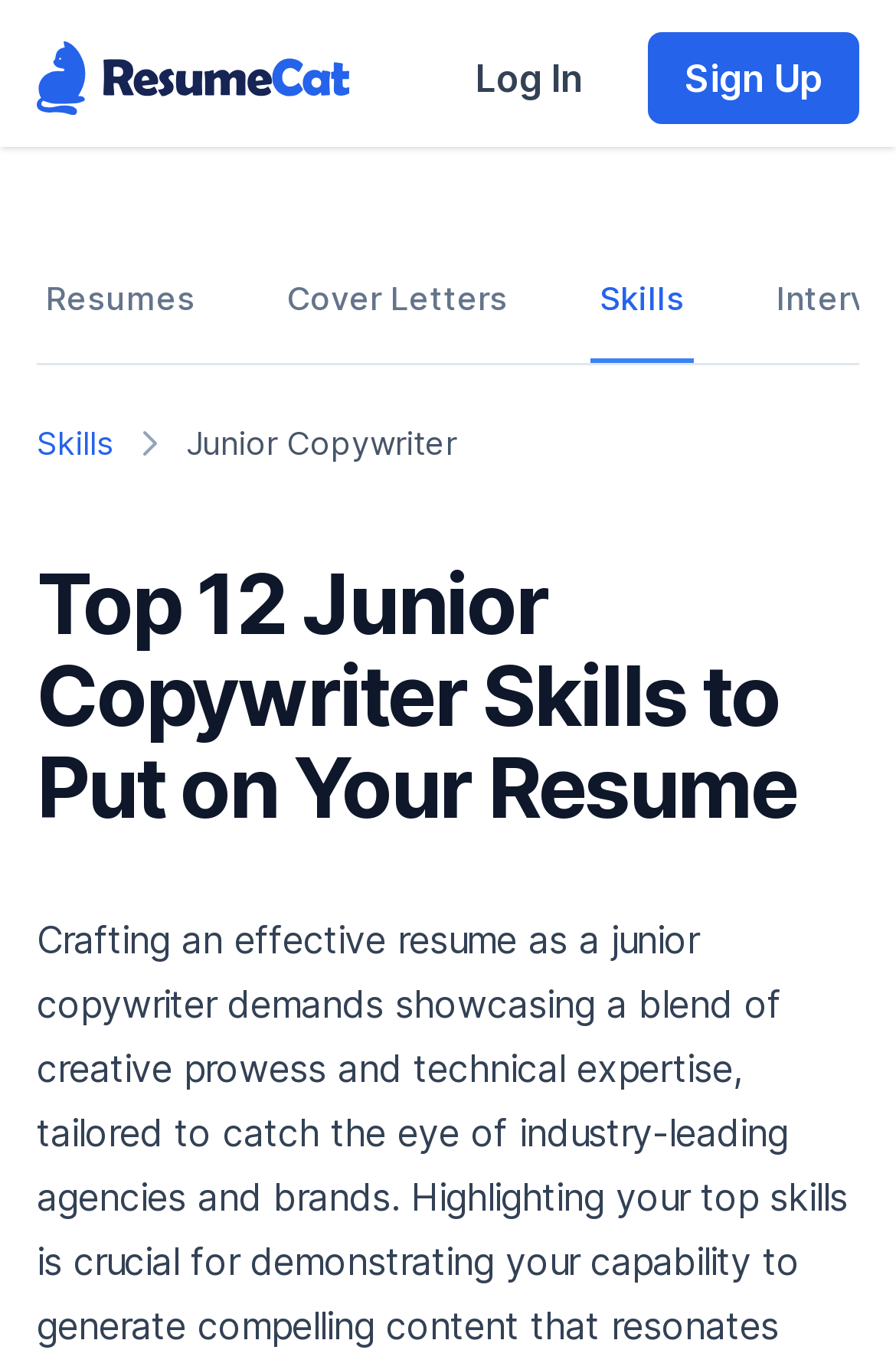Identify and extract the heading text of the webpage.

Top 12 Junior Copywriter Skills to Put on Your Resume